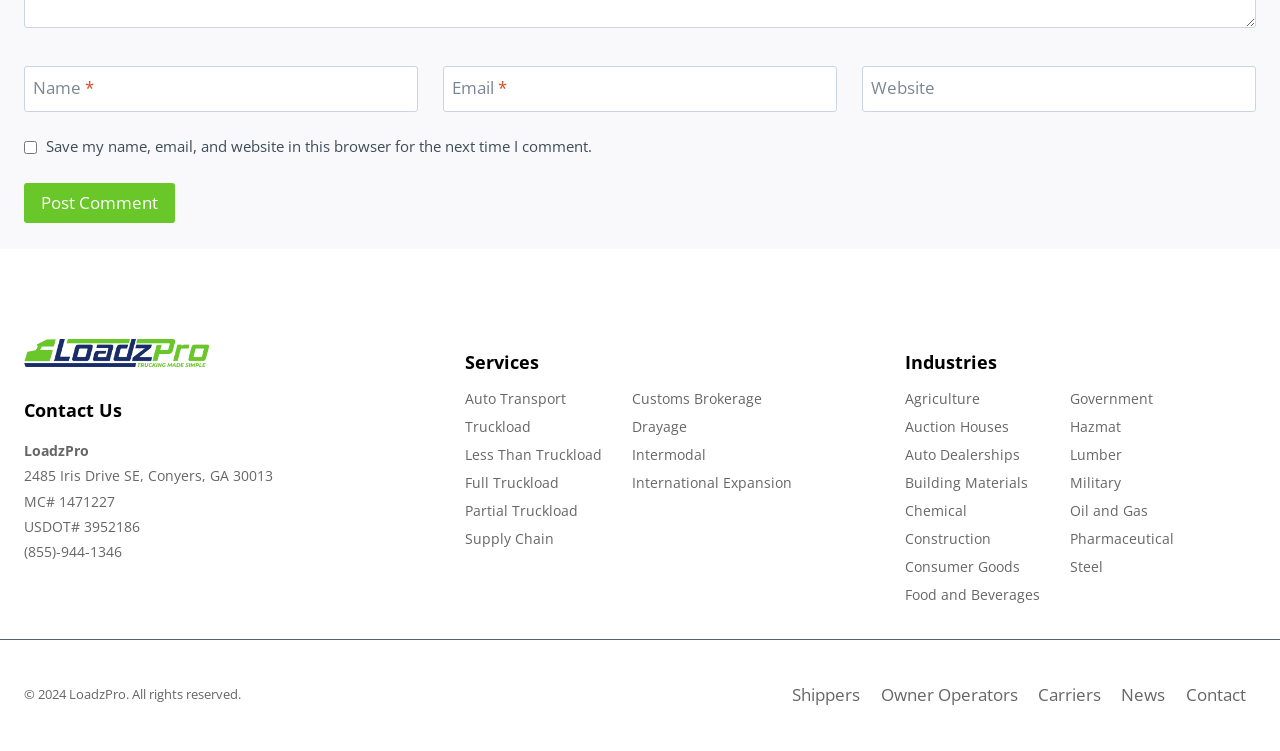What is the copyright year? Refer to the image and provide a one-word or short phrase answer.

2024